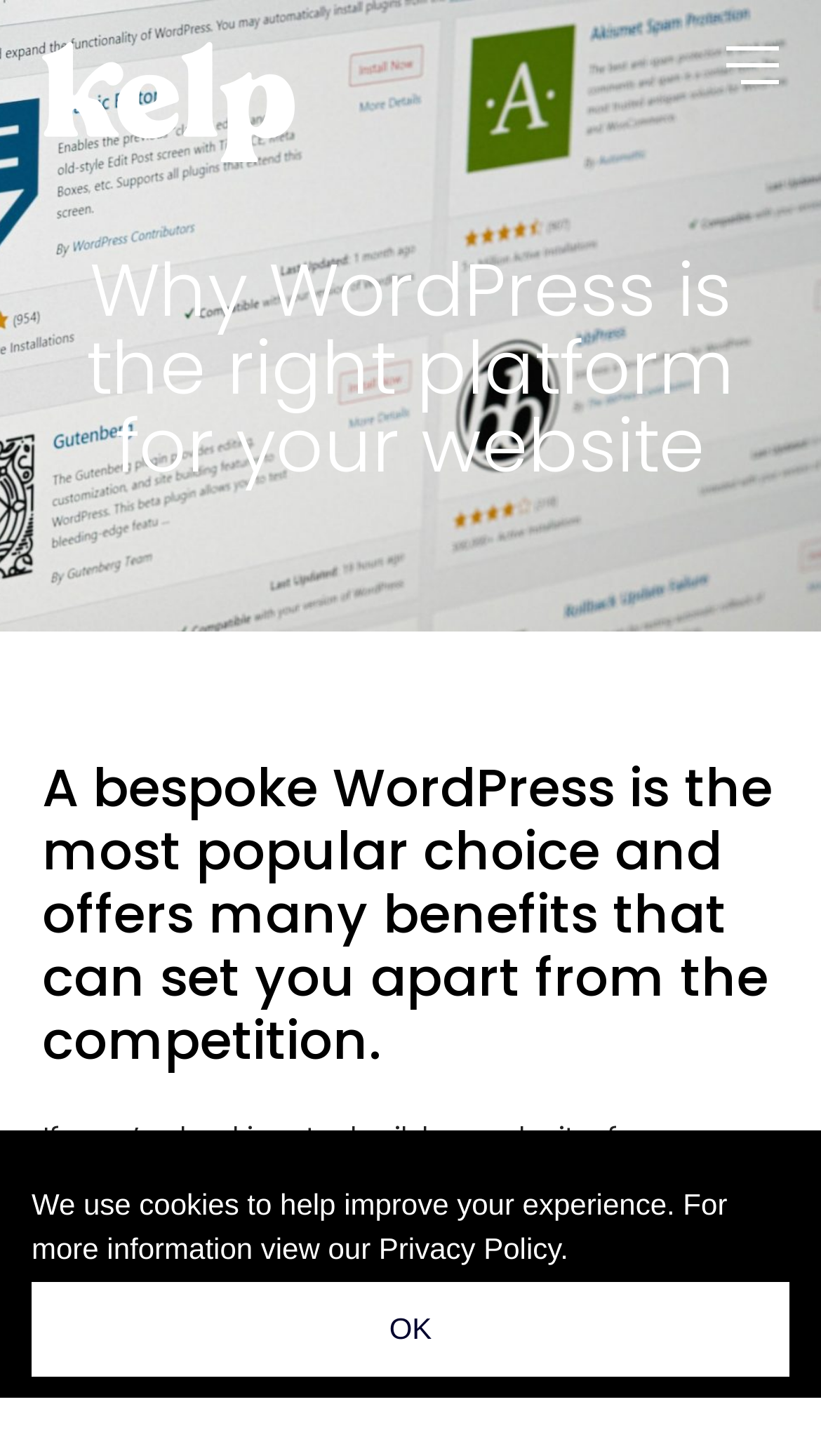Is WordPress a popular choice?
Look at the image and respond with a one-word or short-phrase answer.

Yes